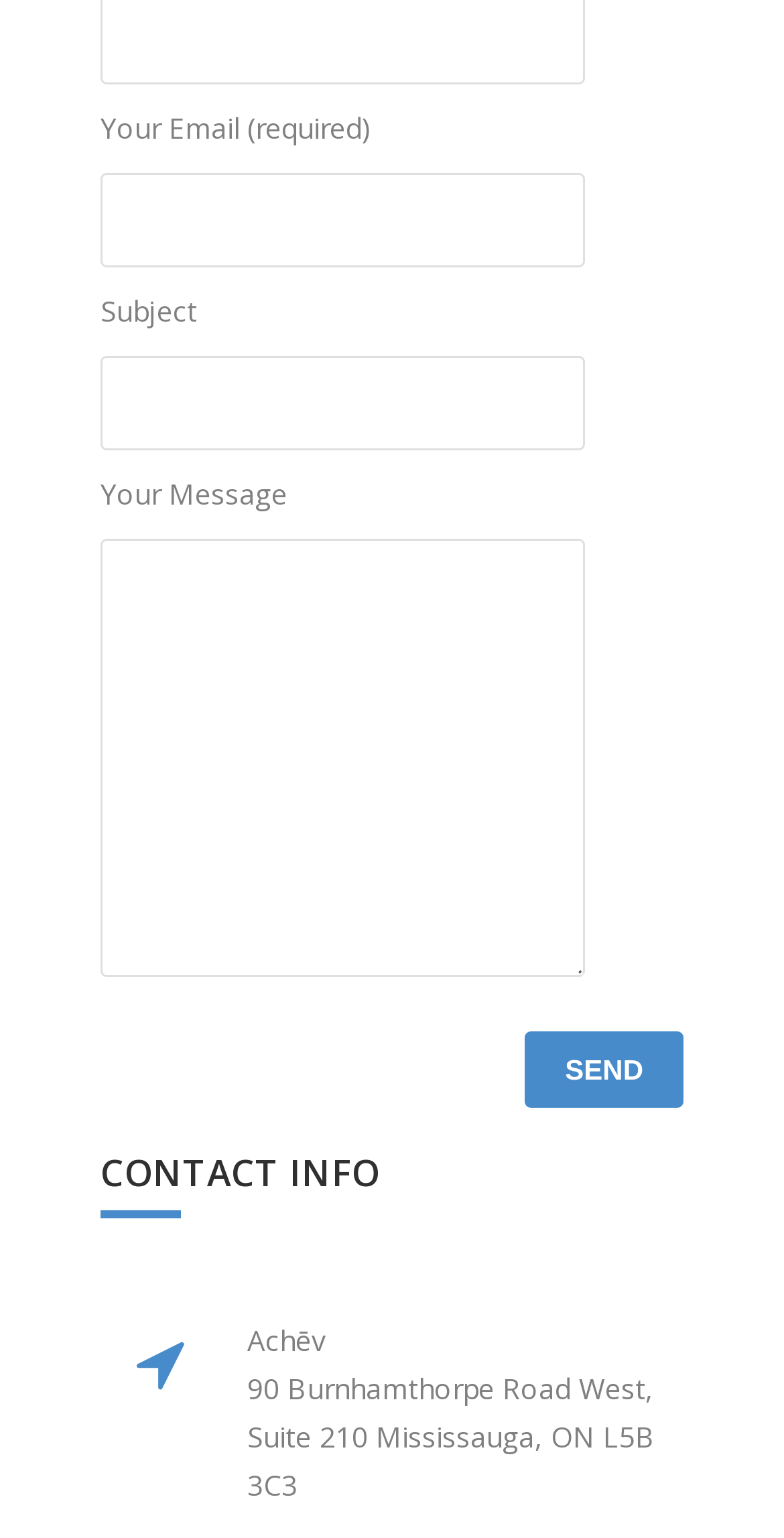What is the required field in the form?
Based on the visual content, answer with a single word or a brief phrase.

Email